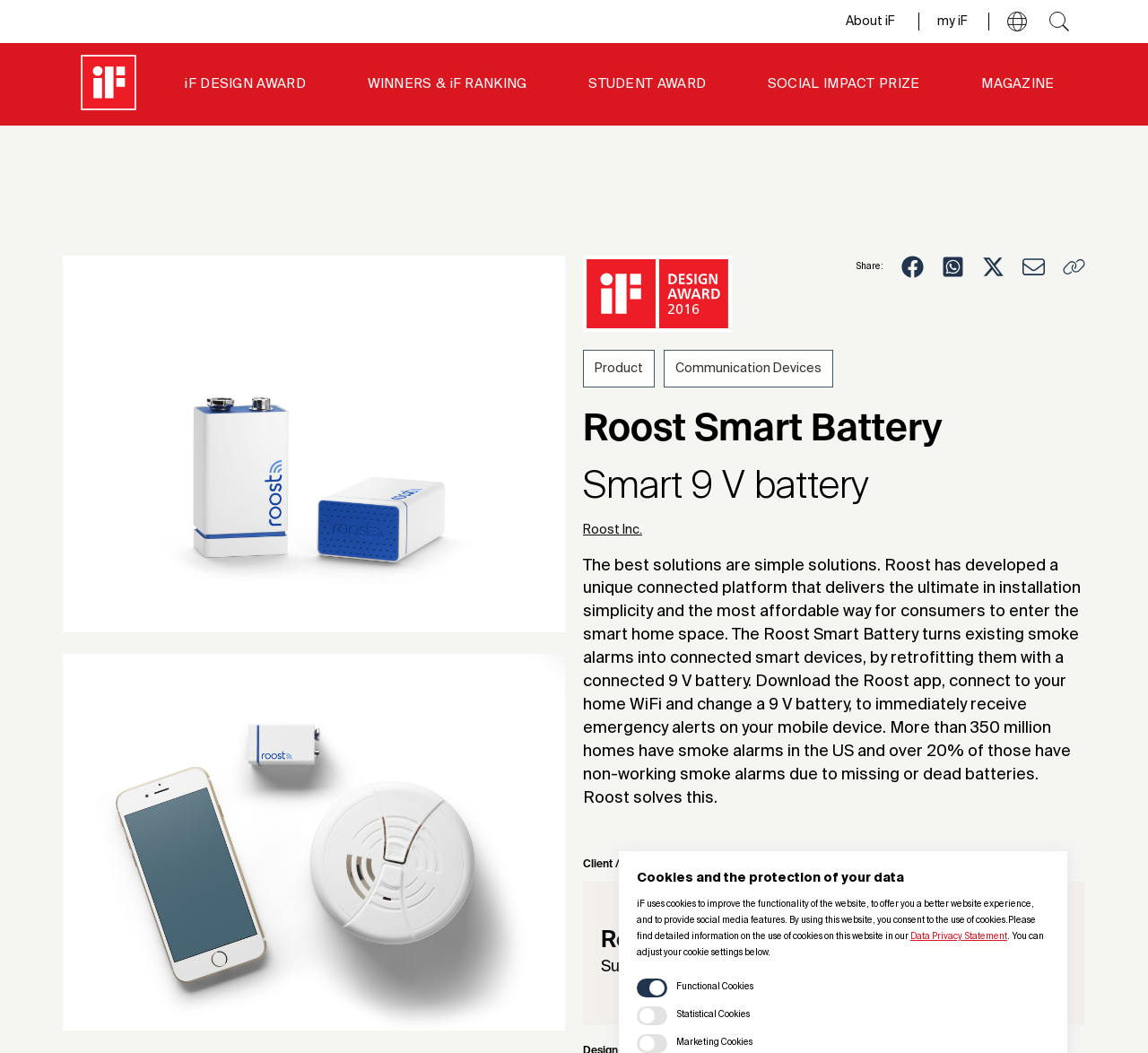Indicate the bounding box coordinates of the clickable region to achieve the following instruction: "Click the 'About iF' link."

[0.737, 0.012, 0.779, 0.026]